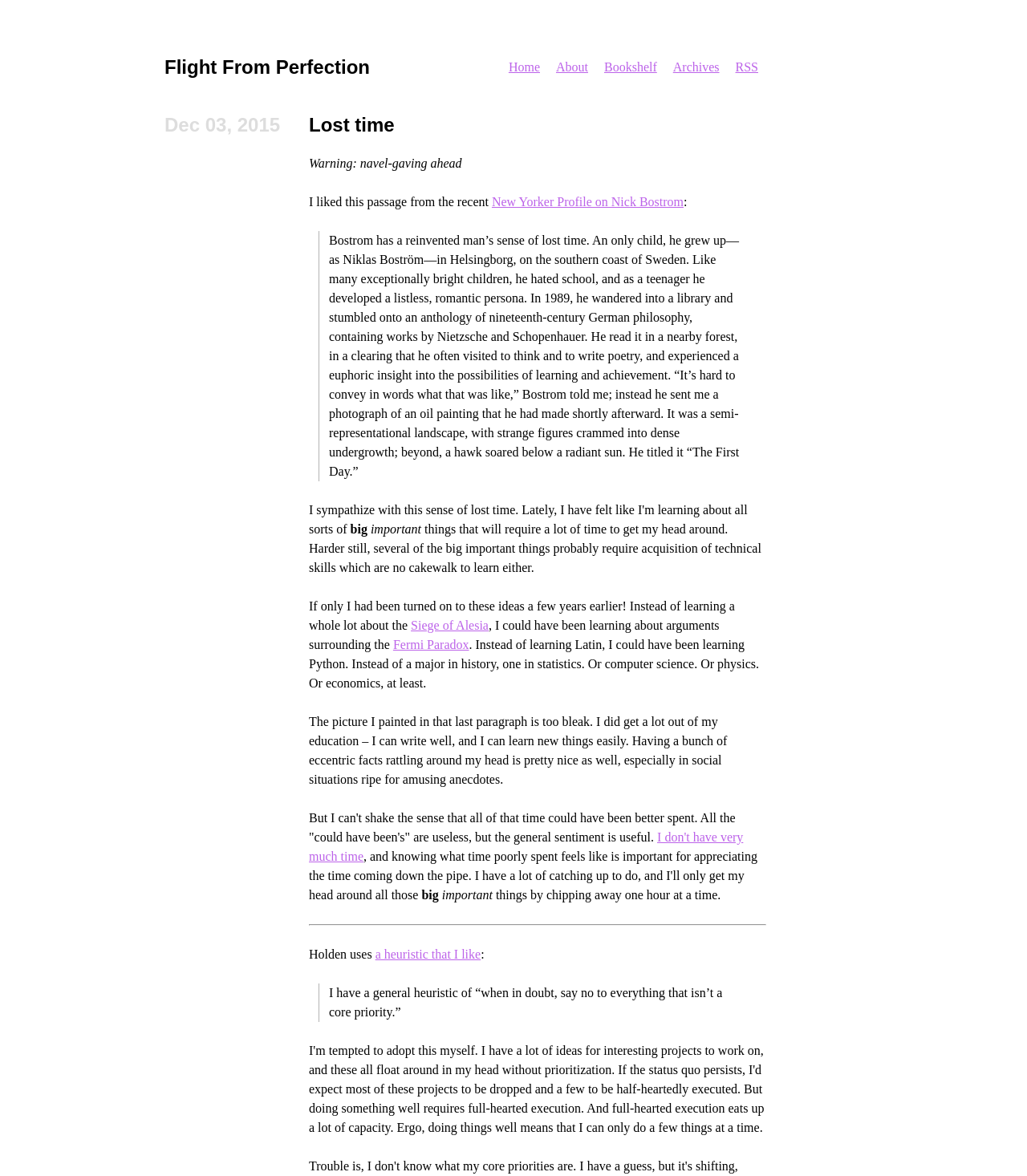Pinpoint the bounding box coordinates of the area that must be clicked to complete this instruction: "Visit the New Yorker Profile on Nick Bostrom".

[0.479, 0.166, 0.666, 0.177]